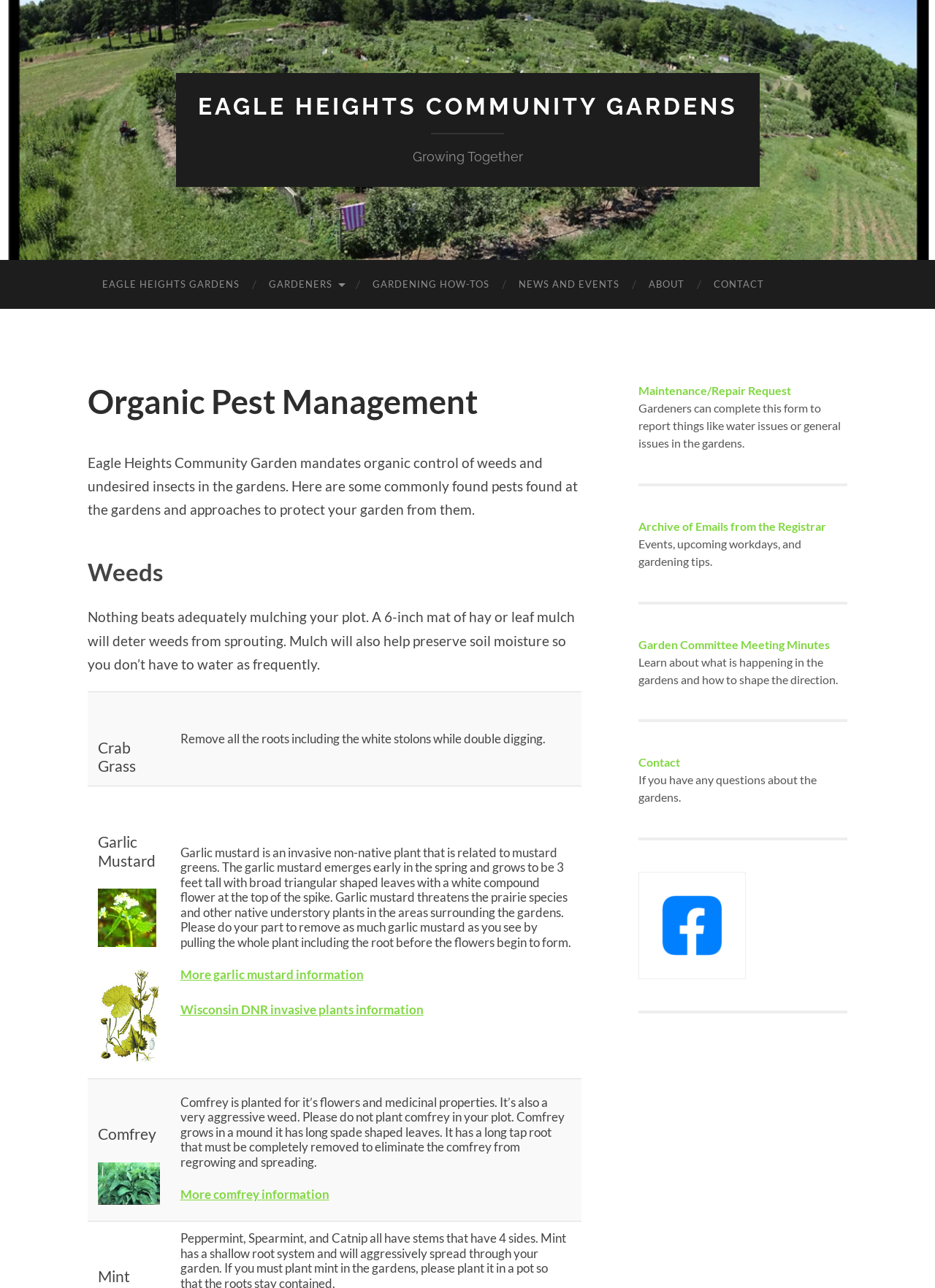Using the information in the image, could you please answer the following question in detail:
How can you deter weeds from sprouting?

According to the webpage, adequately mulching your plot with a 6-inch mat of hay or leaf mulch will deter weeds from sprouting, which helps to preserve soil moisture and reduce the need for frequent watering.